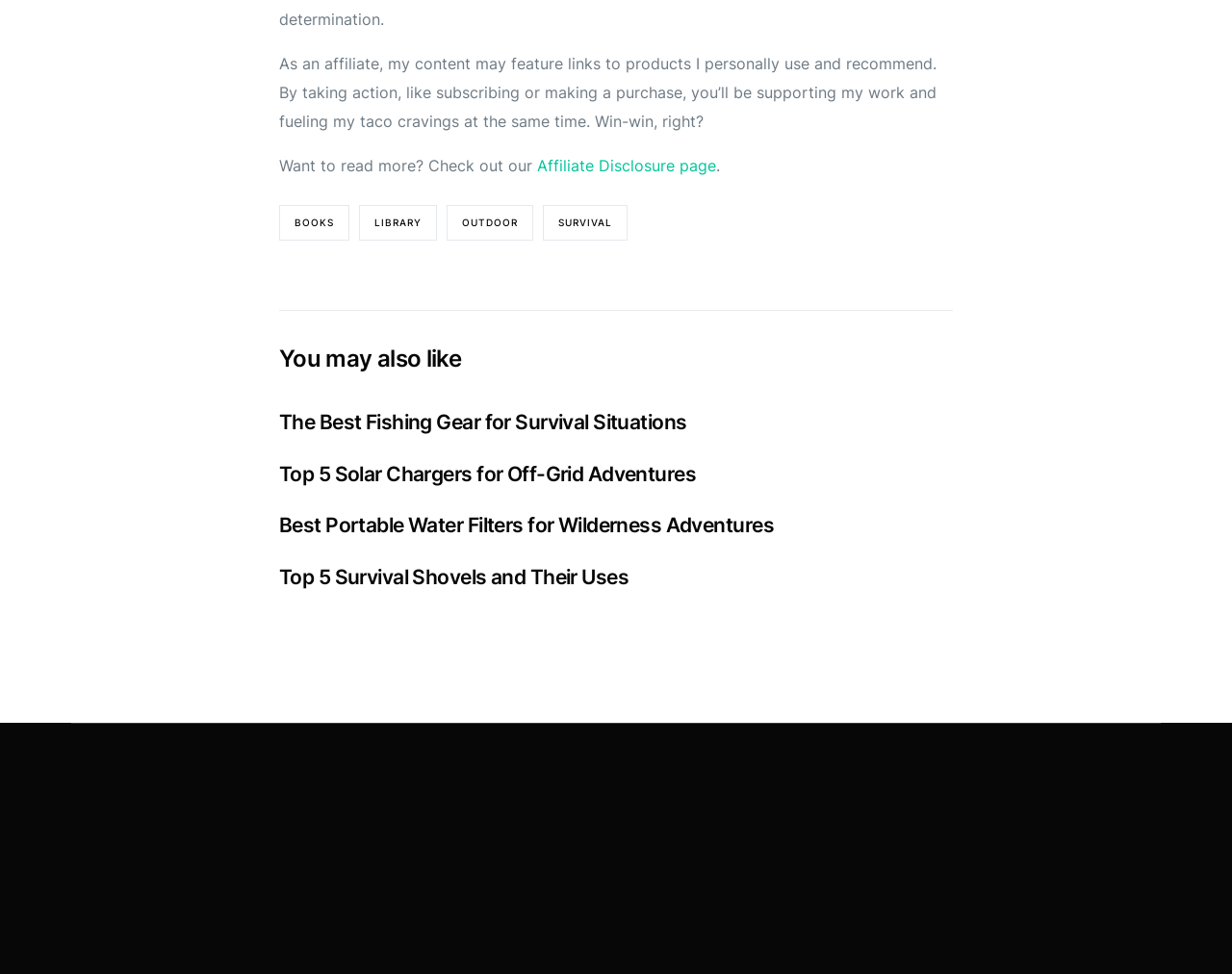Pinpoint the bounding box coordinates of the area that should be clicked to complete the following instruction: "Contact Us". The coordinates must be given as four float numbers between 0 and 1, i.e., [left, top, right, bottom].

[0.441, 0.876, 0.508, 0.896]